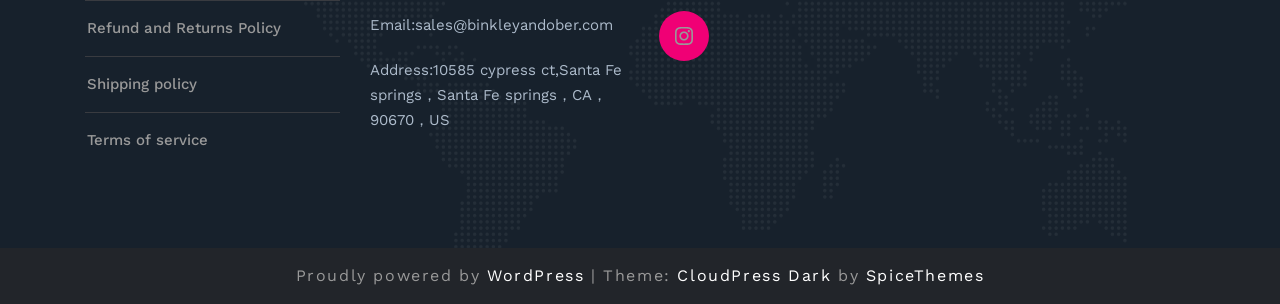What social media platform is linked on the webpage?
Answer with a single word or phrase, using the screenshot for reference.

Instagram